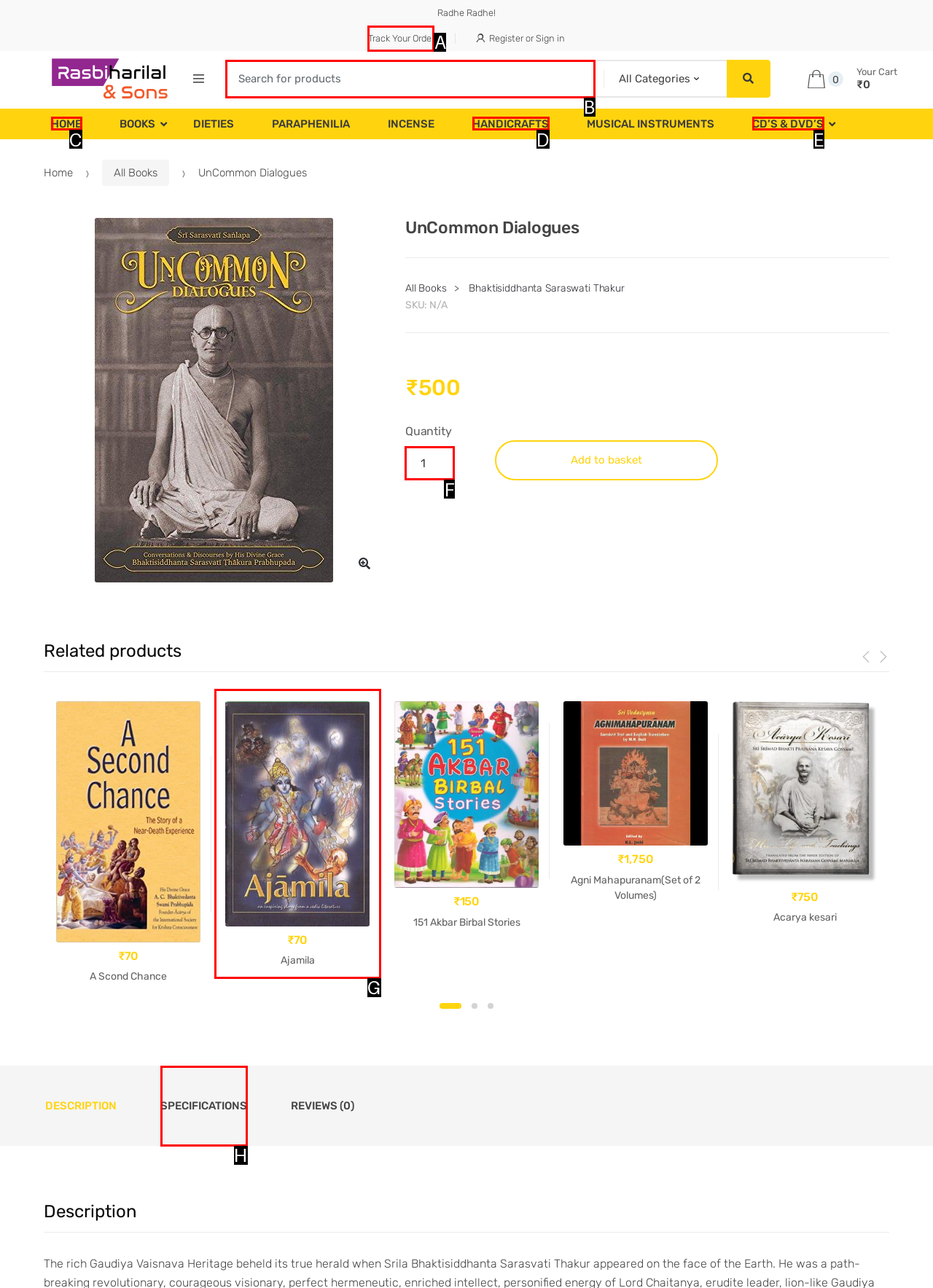From the given options, find the HTML element that fits the description: ₹70 AjamilaAdd to basket. Reply with the letter of the chosen element.

G